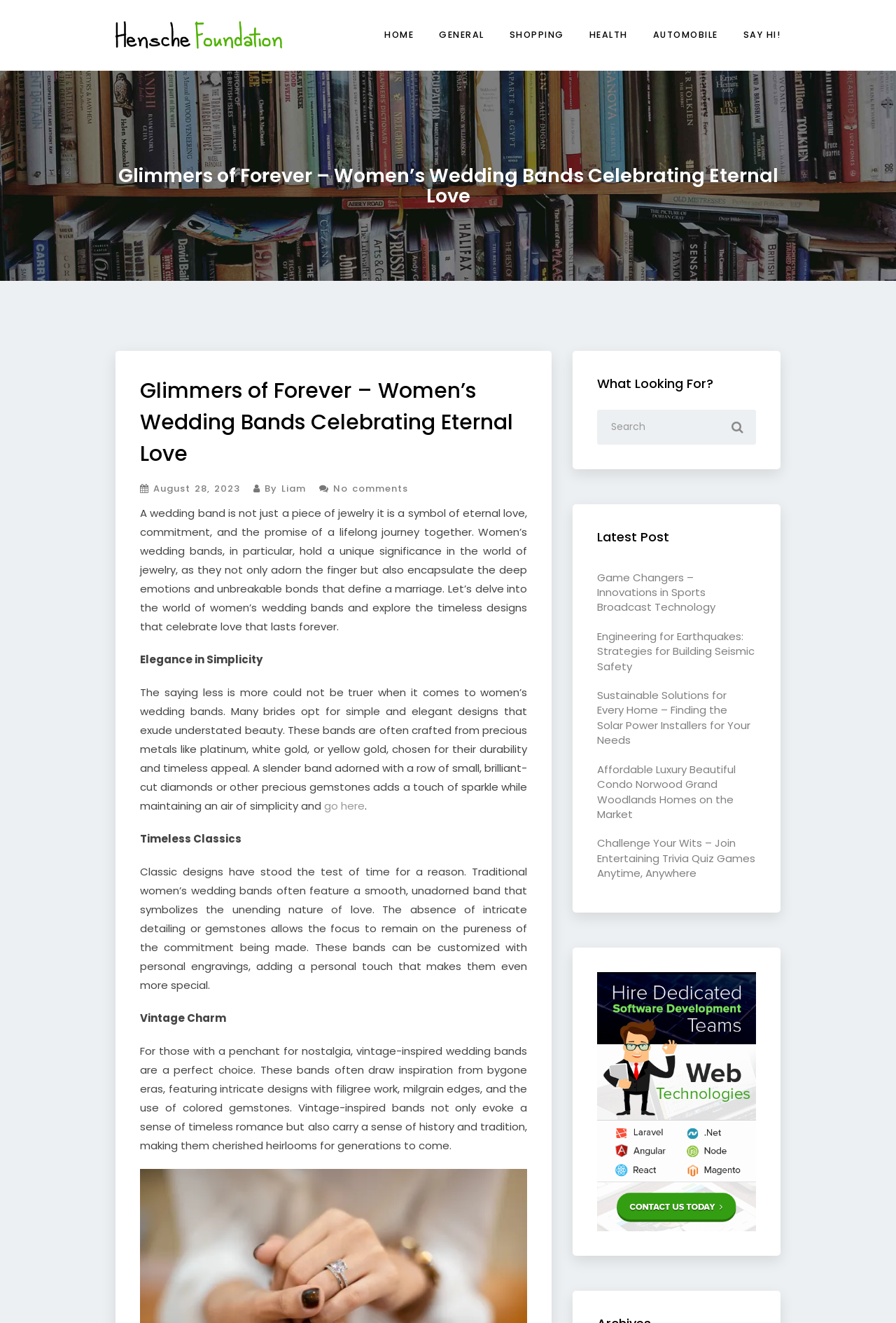What is the date mentioned on the webpage?
Carefully analyze the image and provide a thorough answer to the question.

The date is mentioned in the time element, which is located below the main heading, and it reads 'August 28, 2023'.